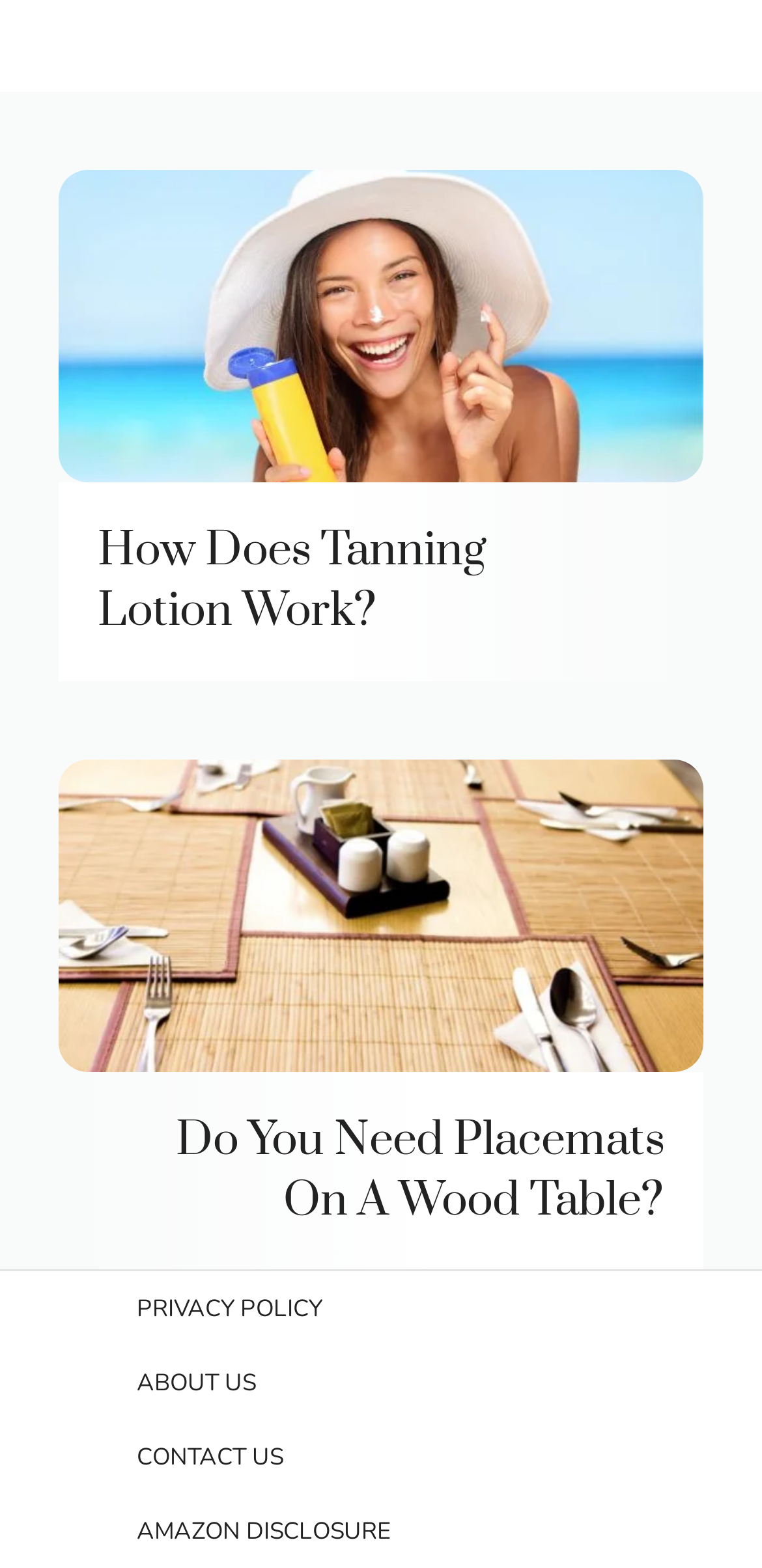Show the bounding box coordinates for the HTML element described as: "Privacy Policy".

[0.154, 0.811, 0.449, 0.859]